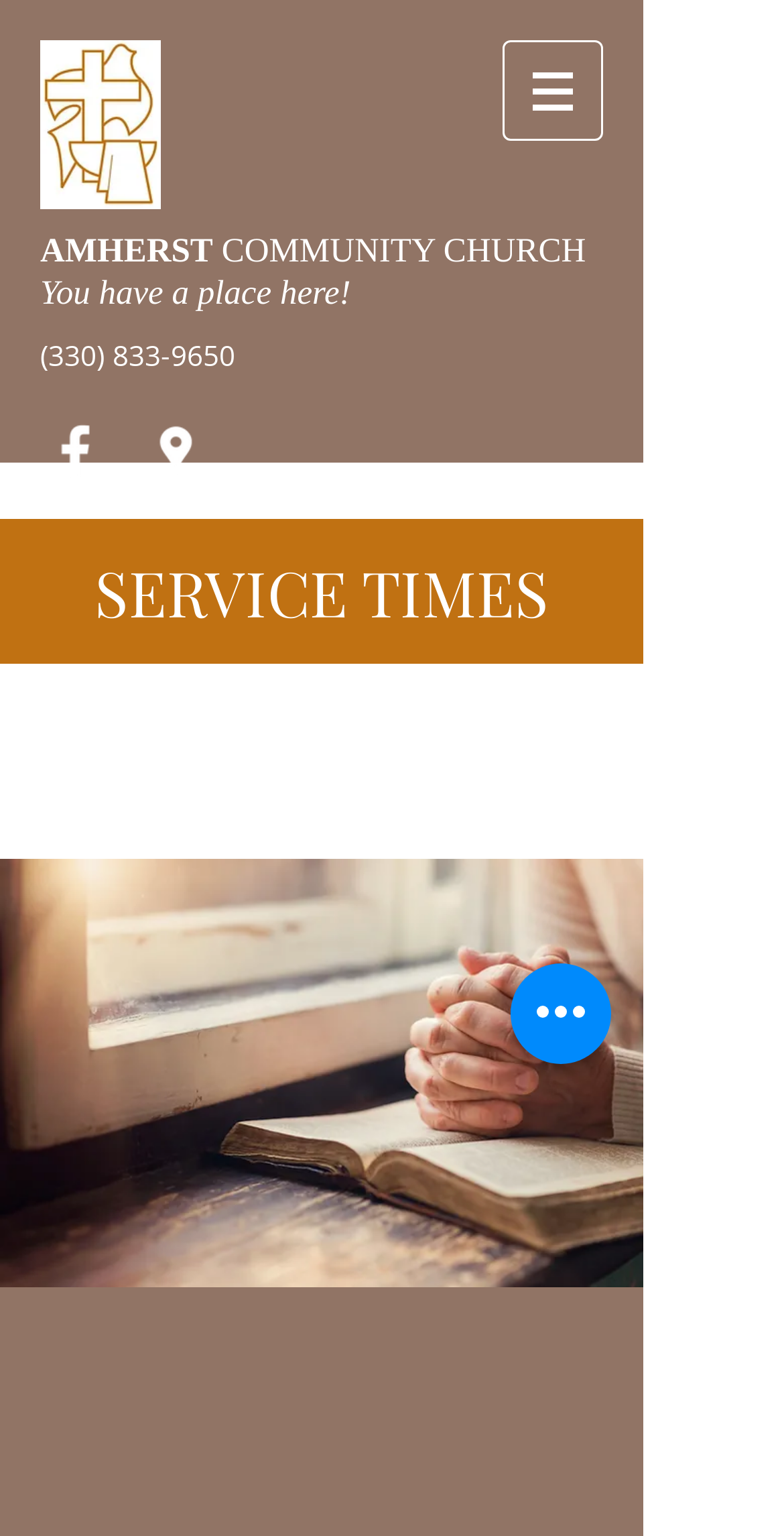Please provide a detailed answer to the question below by examining the image:
What is the topic of the image with a woman?

I found the image with a woman by looking at the image element with ID 316, which is described as 'Woman with Bible'. This suggests that the topic of the image is related to the Bible.